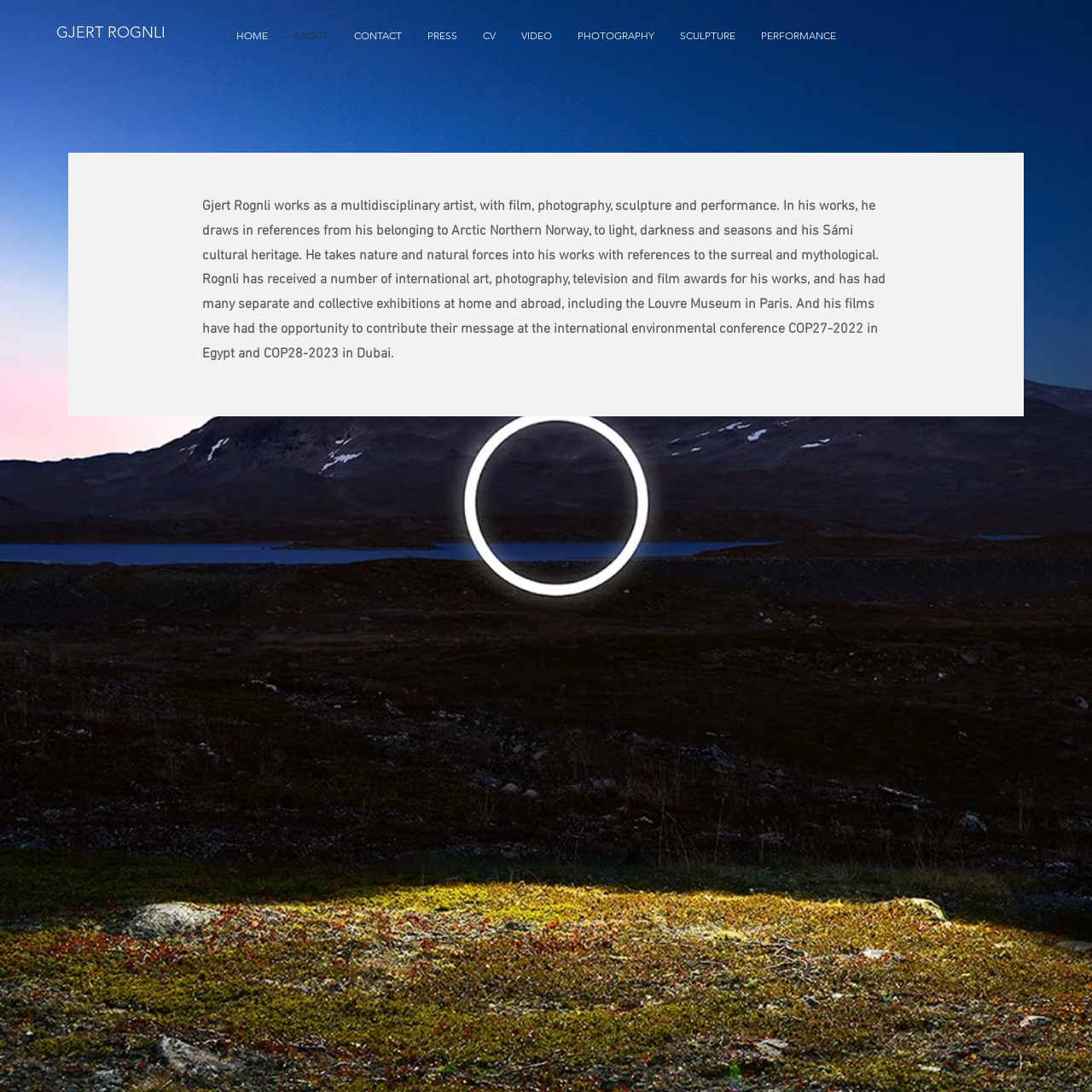Offer a meticulous description of the webpage's structure and content.

The webpage is about Gjert Rognli, a multidisciplinary artist who works with film, photography, sculpture, and performance. At the top left of the page, there is a link to the artist's name, "GJERT ROGNLI". 

To the right of the artist's name, there is a navigation menu with eight links: "HOME", "ABOUT", "CONTACT", "PRESS", "CV", "VIDEO", "PHOTOGRAPHY", and "SCULPTURE", which are evenly spaced and aligned horizontally. 

Below the navigation menu, there is a main section that takes up most of the page. Within this section, there is a block of text that describes the artist's work and background. The text explains that Gjert Rognli draws inspiration from his Arctic Northern Norway heritage, Sámi cultural background, and natural forces, often incorporating surreal and mythological elements into his work. The text also mentions the artist's numerous awards and exhibitions, including the Louvre Museum in Paris, as well as his films being featured at international environmental conferences.

There are no images on the page. The overall content is focused on providing information about the artist's background, work, and achievements.